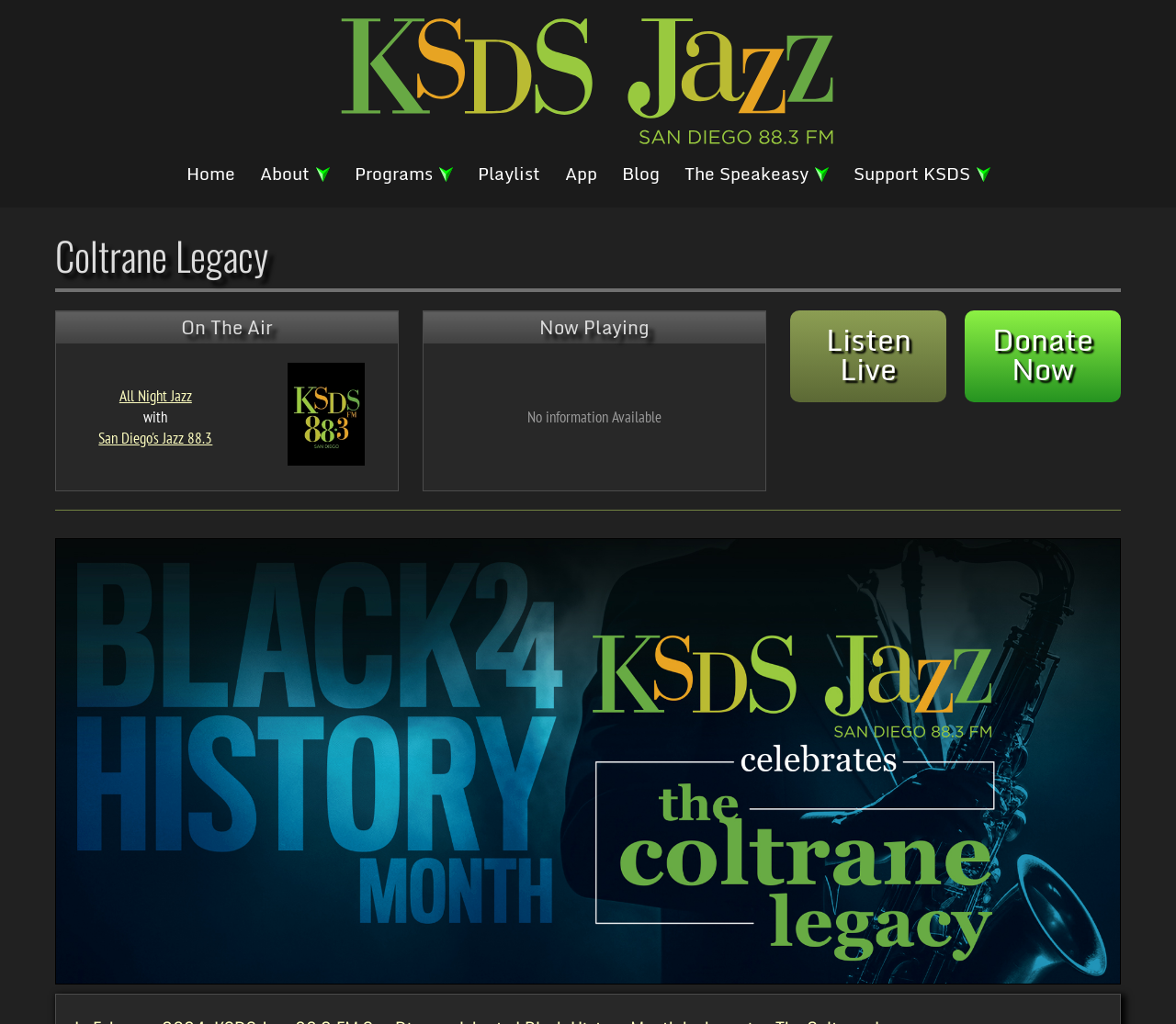Please identify the bounding box coordinates of the element I should click to complete this instruction: 'Donate to KSDS'. The coordinates should be given as four float numbers between 0 and 1, like this: [left, top, right, bottom].

[0.82, 0.303, 0.953, 0.393]